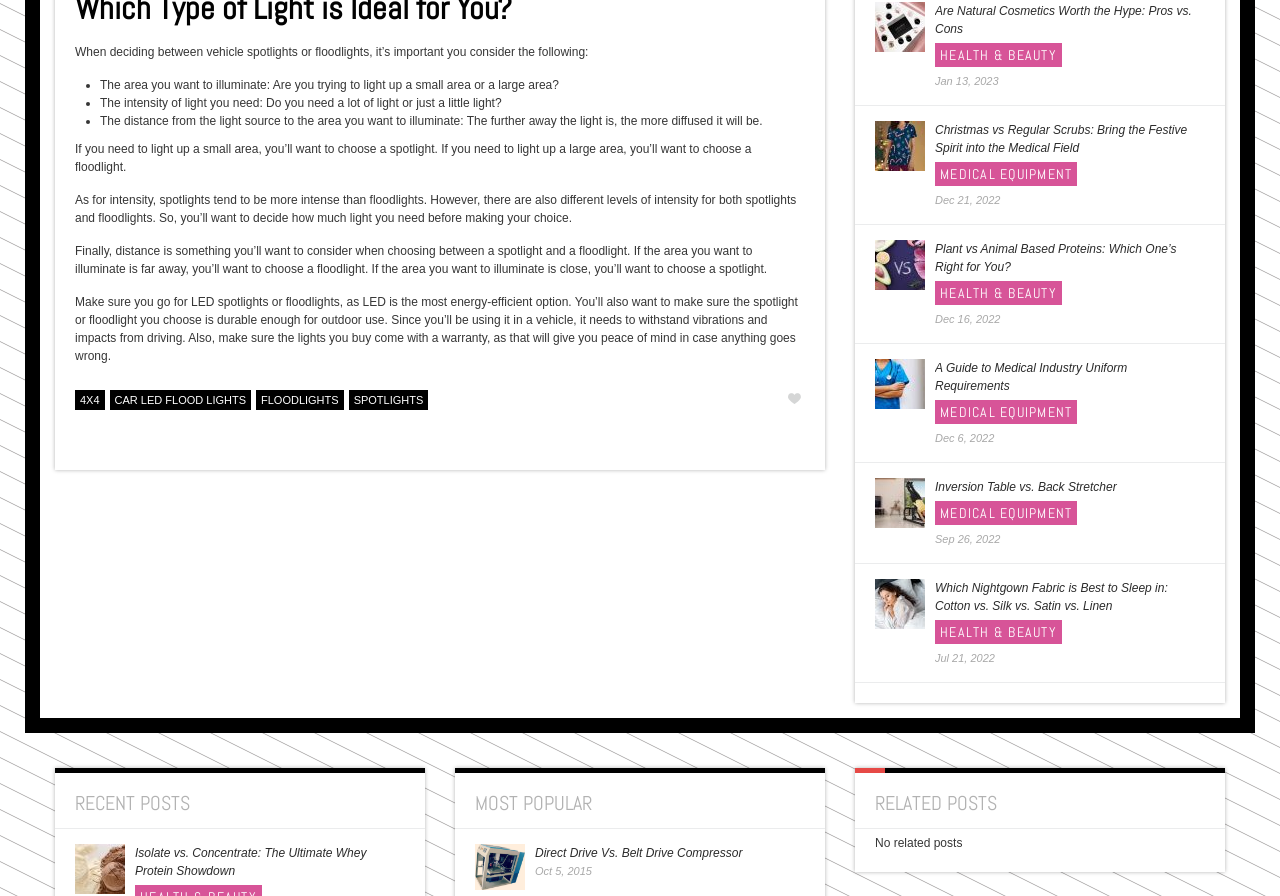What should you consider when choosing between a spotlight and a floodlight?
From the image, respond using a single word or phrase.

Area, intensity, and distance